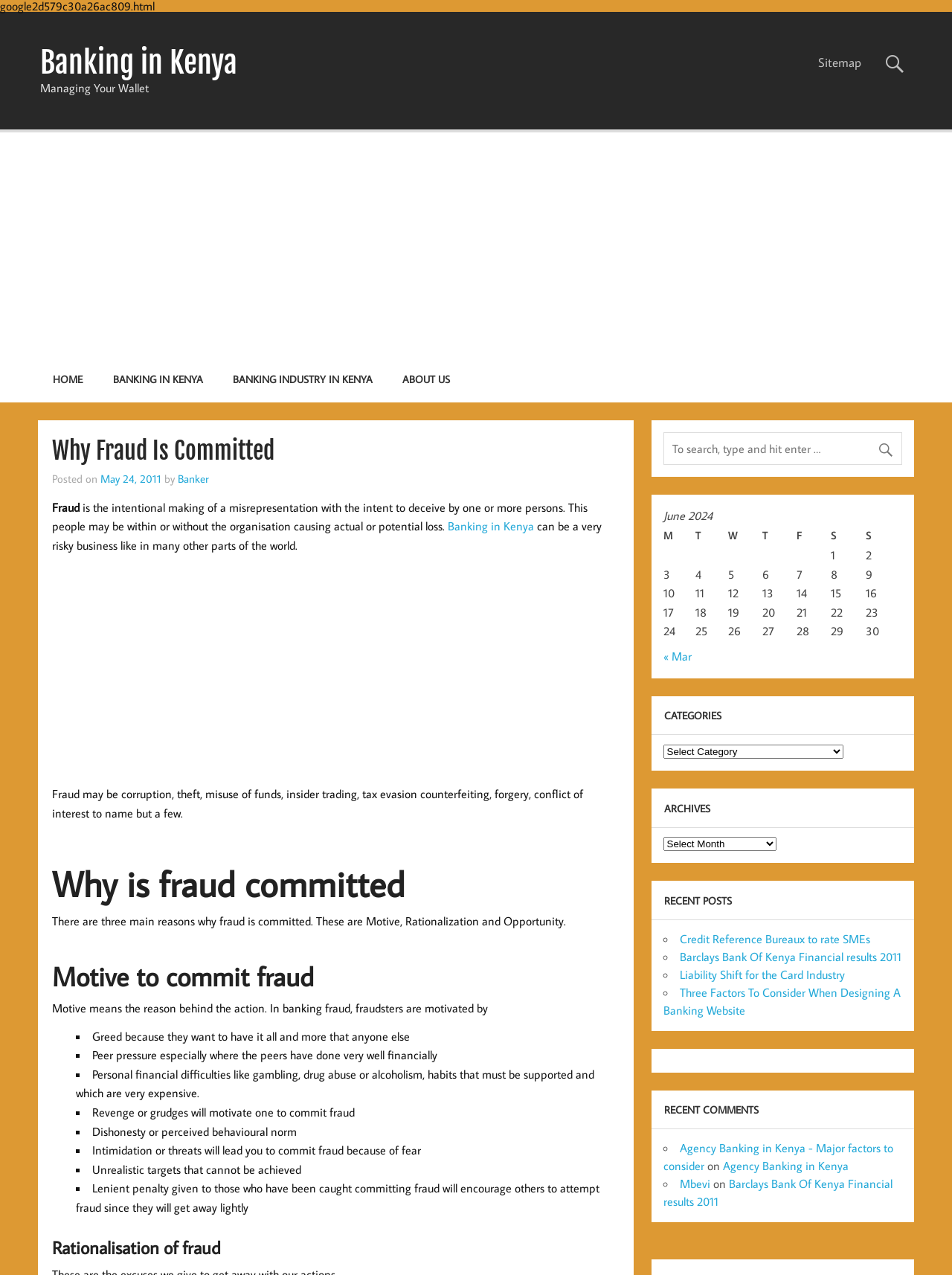Please locate the bounding box coordinates of the region I need to click to follow this instruction: "Click on the 'HOME' link".

[0.04, 0.28, 0.103, 0.316]